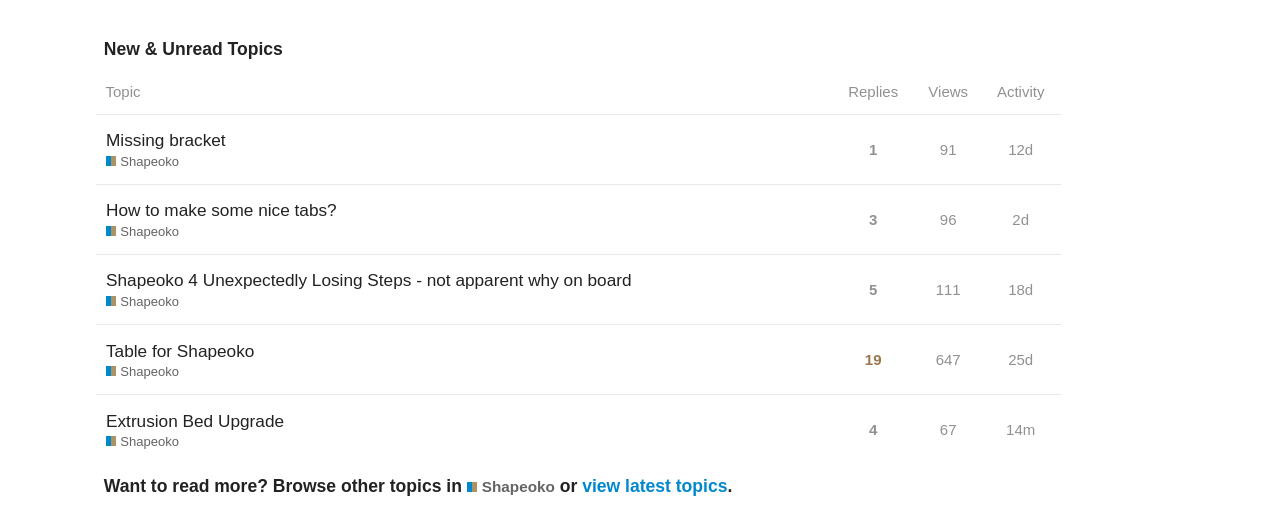Use a single word or phrase to answer the following:
What is the topic of the first unread topic?

Missing bracket Shapeoko